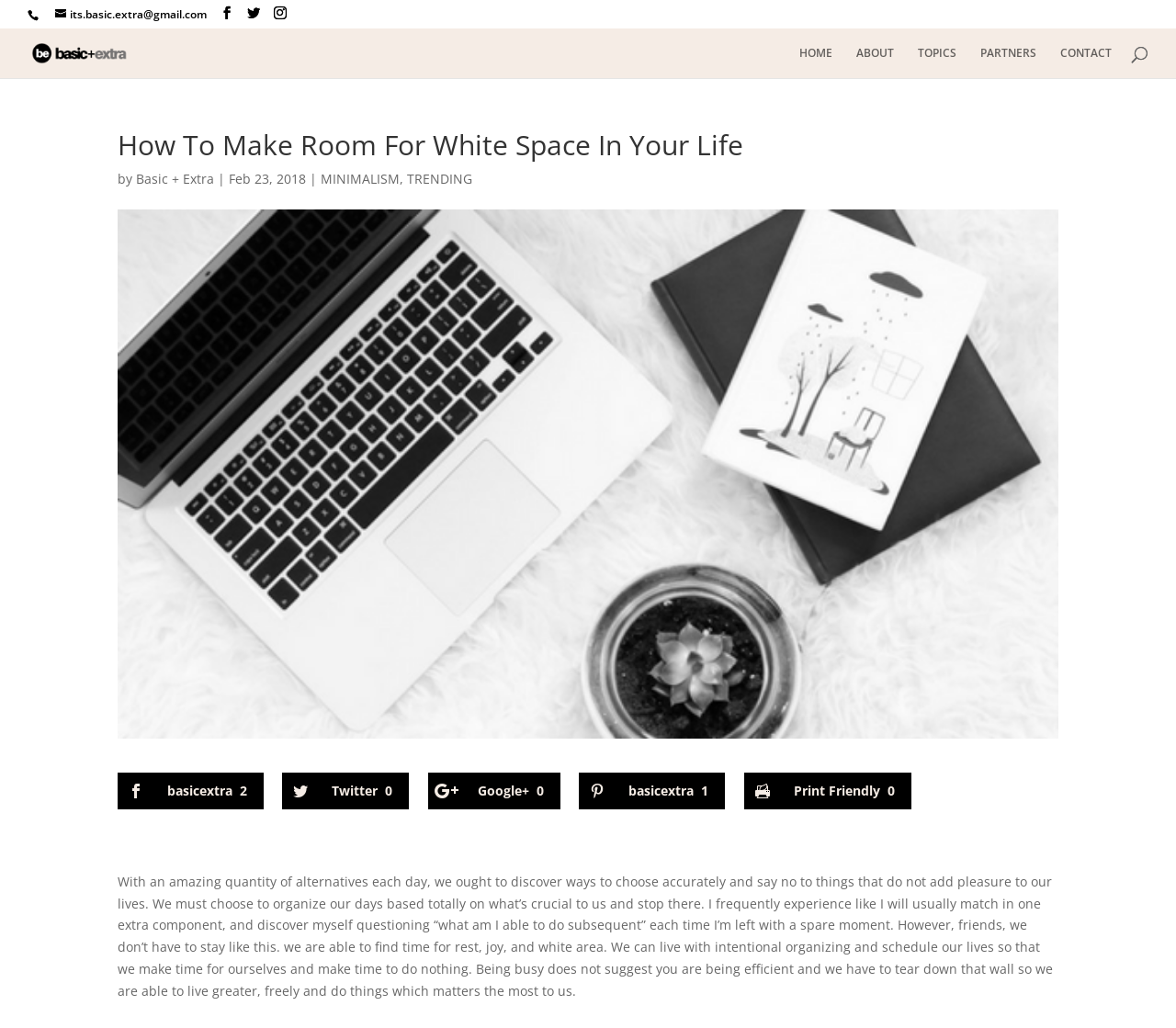Please locate the bounding box coordinates of the region I need to click to follow this instruction: "Click the 'HOME' link".

[0.68, 0.046, 0.708, 0.076]